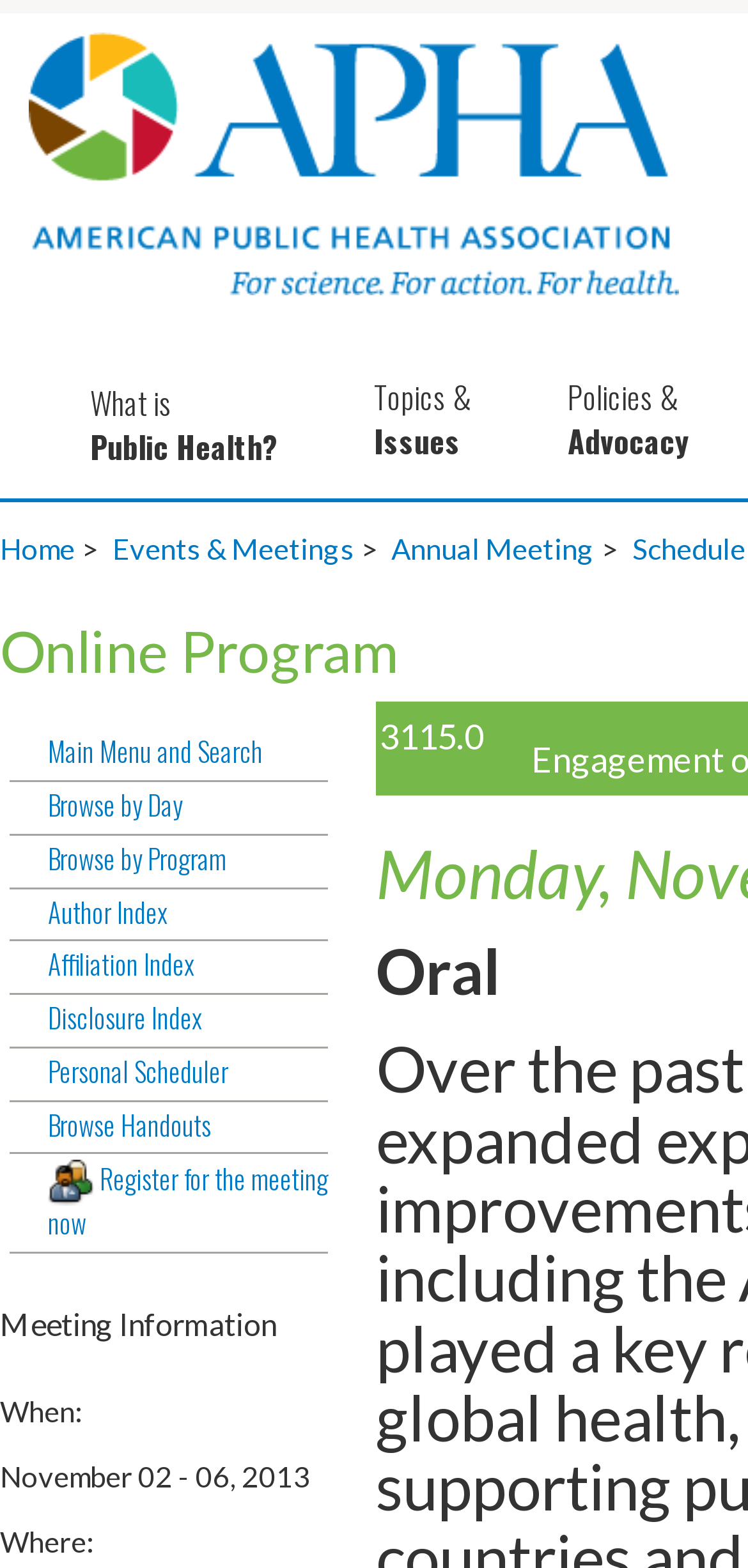How many links are there in the main menu?
Give a single word or phrase answer based on the content of the image.

7